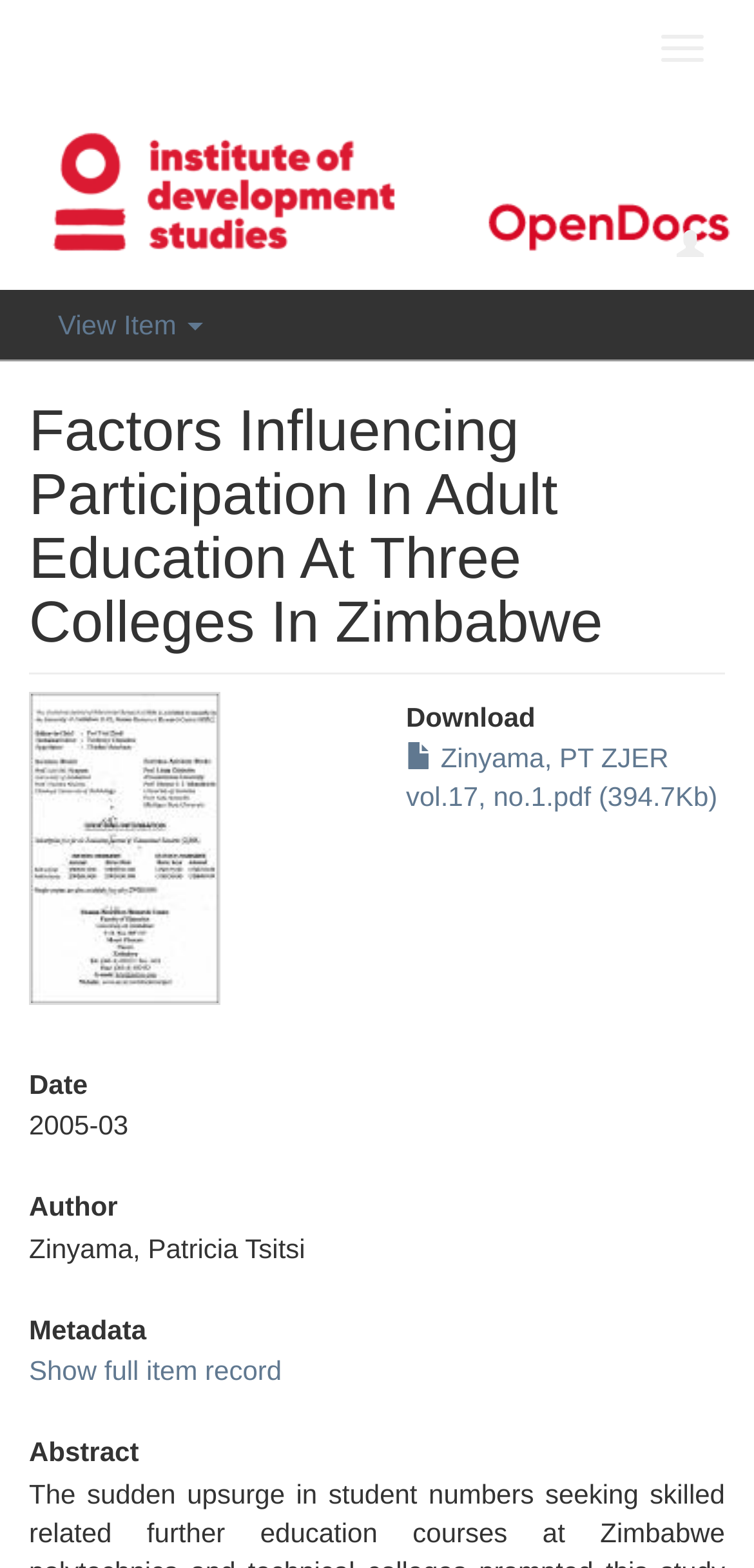Create an in-depth description of the webpage, covering main sections.

The webpage appears to be a scholarly article or research paper page. At the top, there are three buttons: "Toggle navigation" on the top right, an empty button next to it, and "View Item" on the top left. Below these buttons, the title "Factors Influencing Participation In Adult Education At Three Colleges In Zimbabwe" is prominently displayed as a heading.

To the right of the title, there is a thumbnail image. Below the title and image, there are several sections of information. The first section is labeled "Download" and contains a link to a PDF file titled "Zinyama, PT ZJER vol.17, no.1.pdf" with a file size of 394.7Kb.

The next section is labeled "Date" and displays the text "2005-03". Below this, there is an "Author" section with the text "Zinyama, Patricia Tsitsi". The "Metadata" section follows, with a link to "Show full item record". Finally, there is an "Abstract" section, although its content is not provided. Overall, the webpage appears to be a detailed record of a research paper or article.